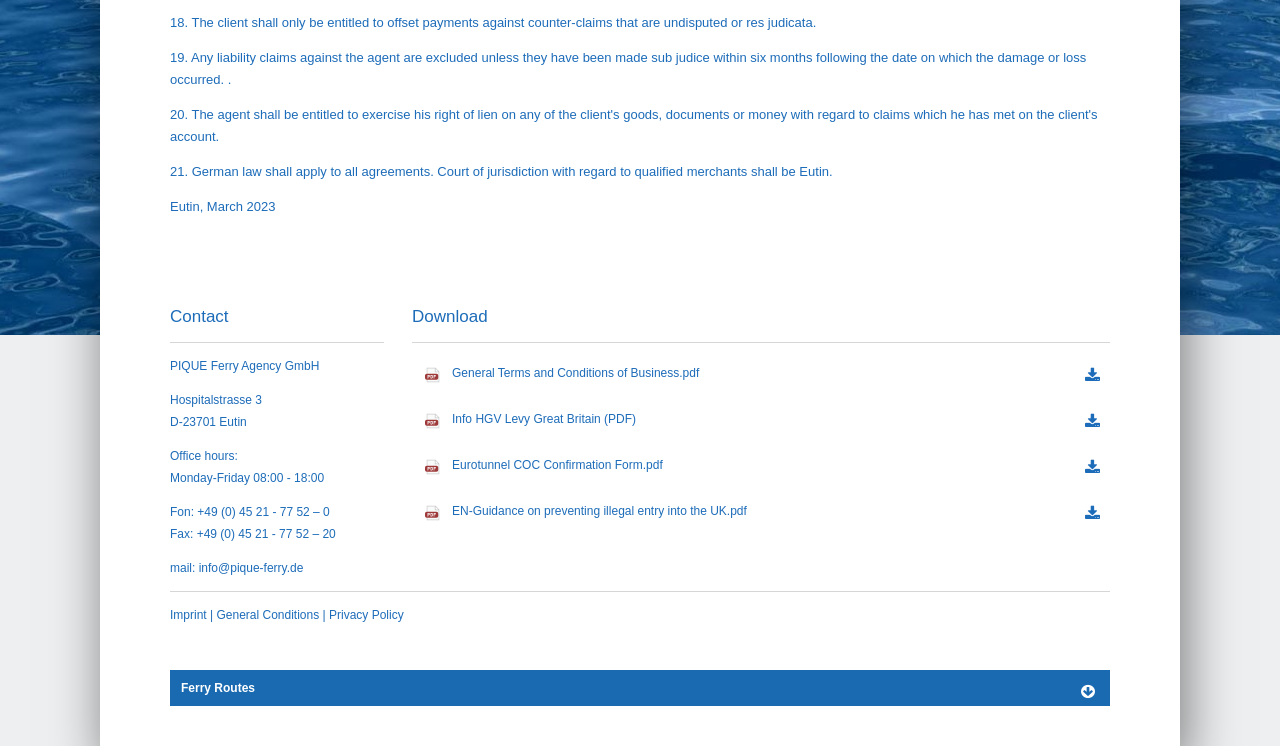Please specify the bounding box coordinates of the element that should be clicked to execute the given instruction: 'Click on the 'Ferry Routes' tab'. Ensure the coordinates are four float numbers between 0 and 1, expressed as [left, top, right, bottom].

[0.133, 0.898, 0.867, 0.947]